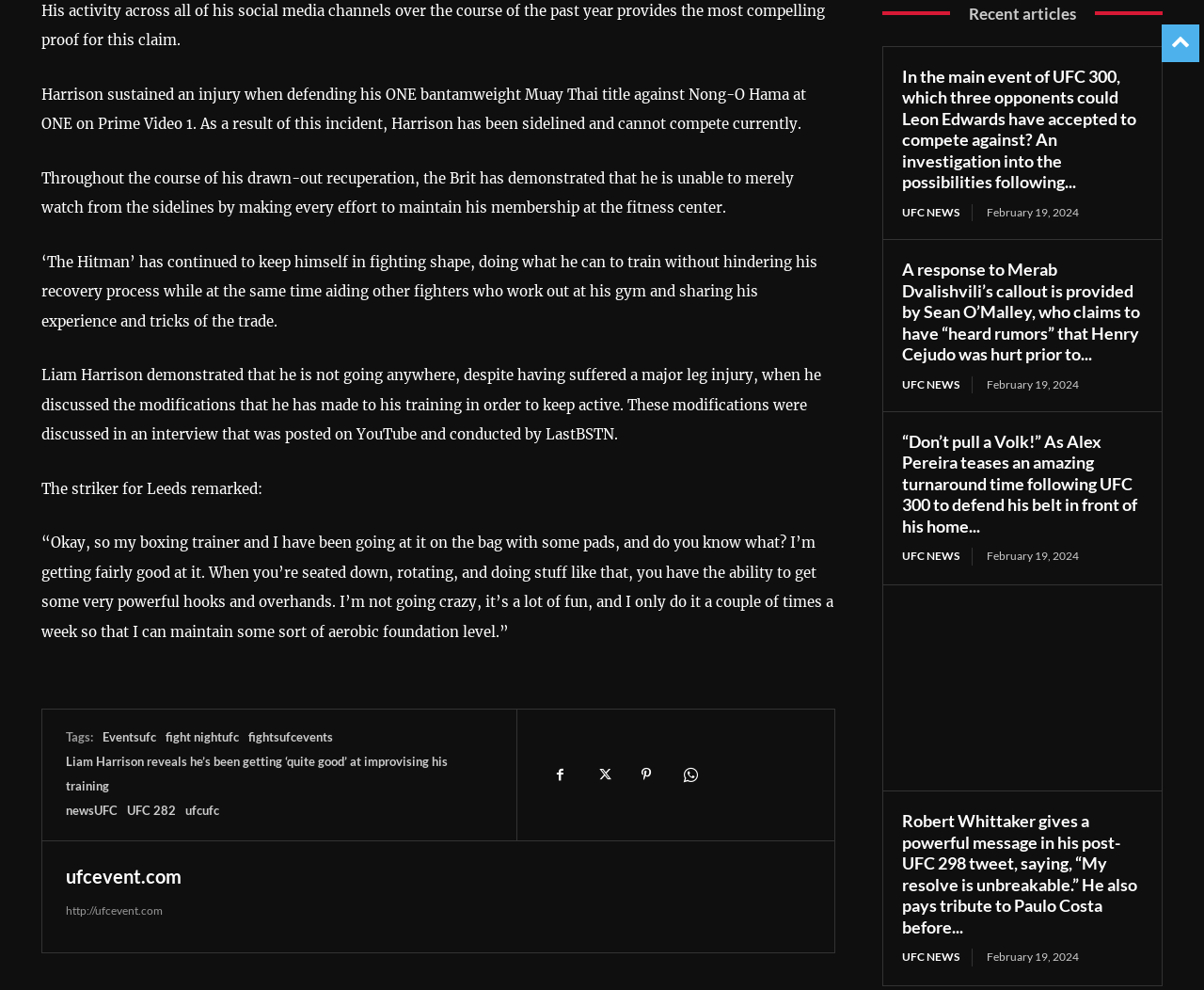Please determine the bounding box coordinates of the element's region to click for the following instruction: "Check the latest UFC news".

[0.749, 0.206, 0.808, 0.223]